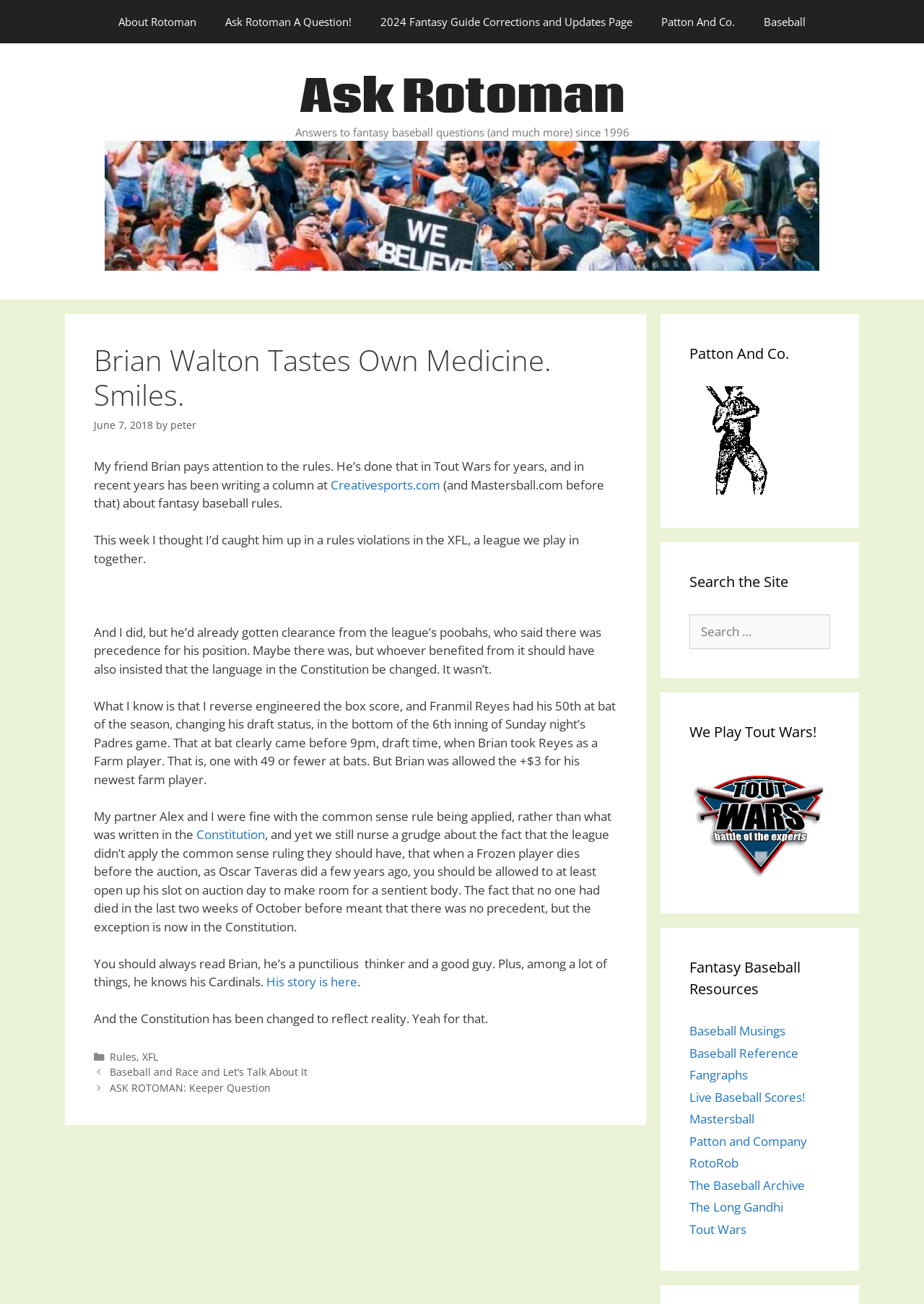Predict the bounding box coordinates for the UI element described as: "The Baseball Archive". The coordinates should be four float numbers between 0 and 1, presented as [left, top, right, bottom].

[0.746, 0.902, 0.871, 0.915]